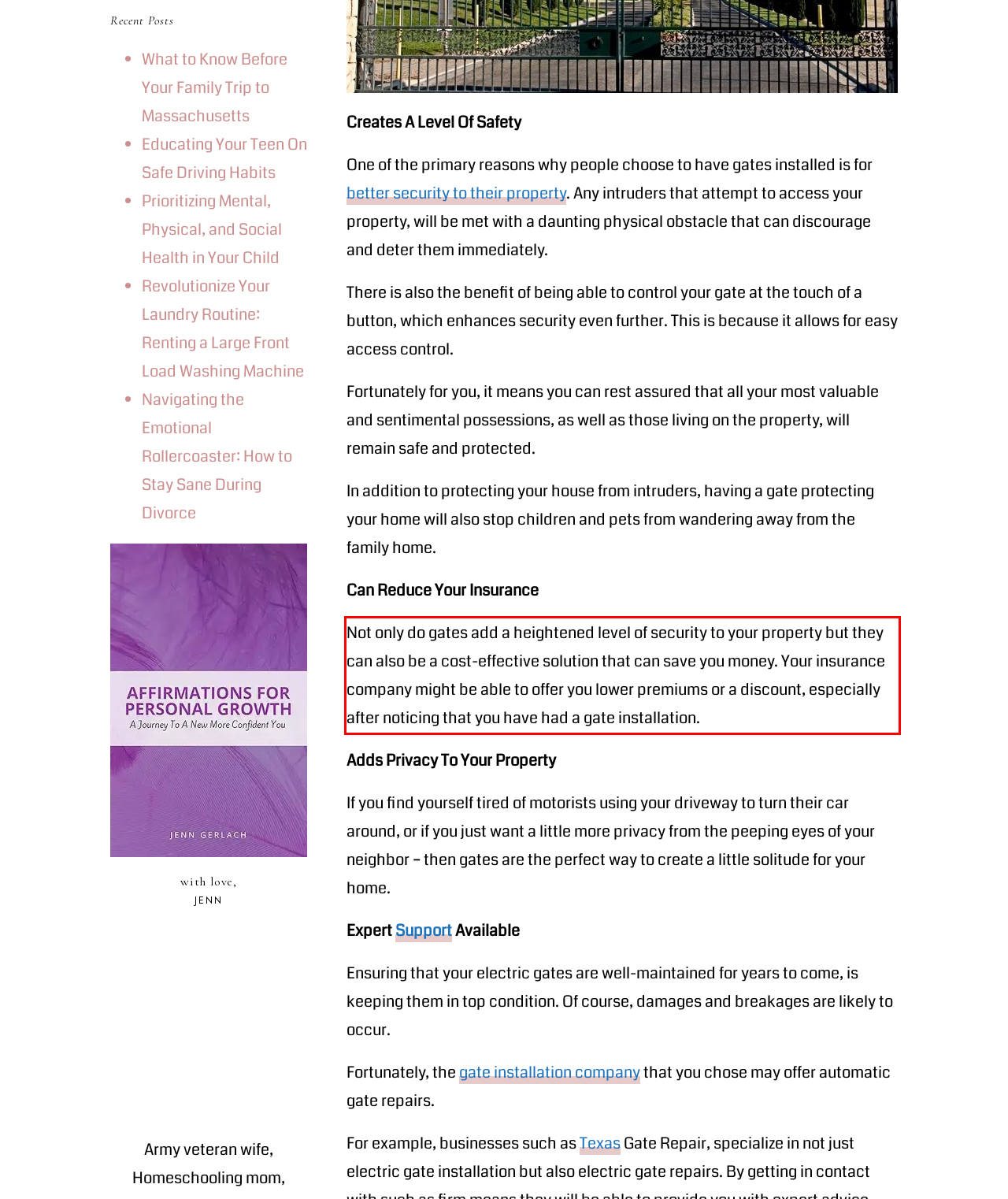Identify the text within the red bounding box on the webpage screenshot and generate the extracted text content.

Not only do gates add a heightened level of security to your property but they can also be a cost-effective solution that can save you money. Your insurance company might be able to offer you lower premiums or a discount, especially after noticing that you have had a gate installation.